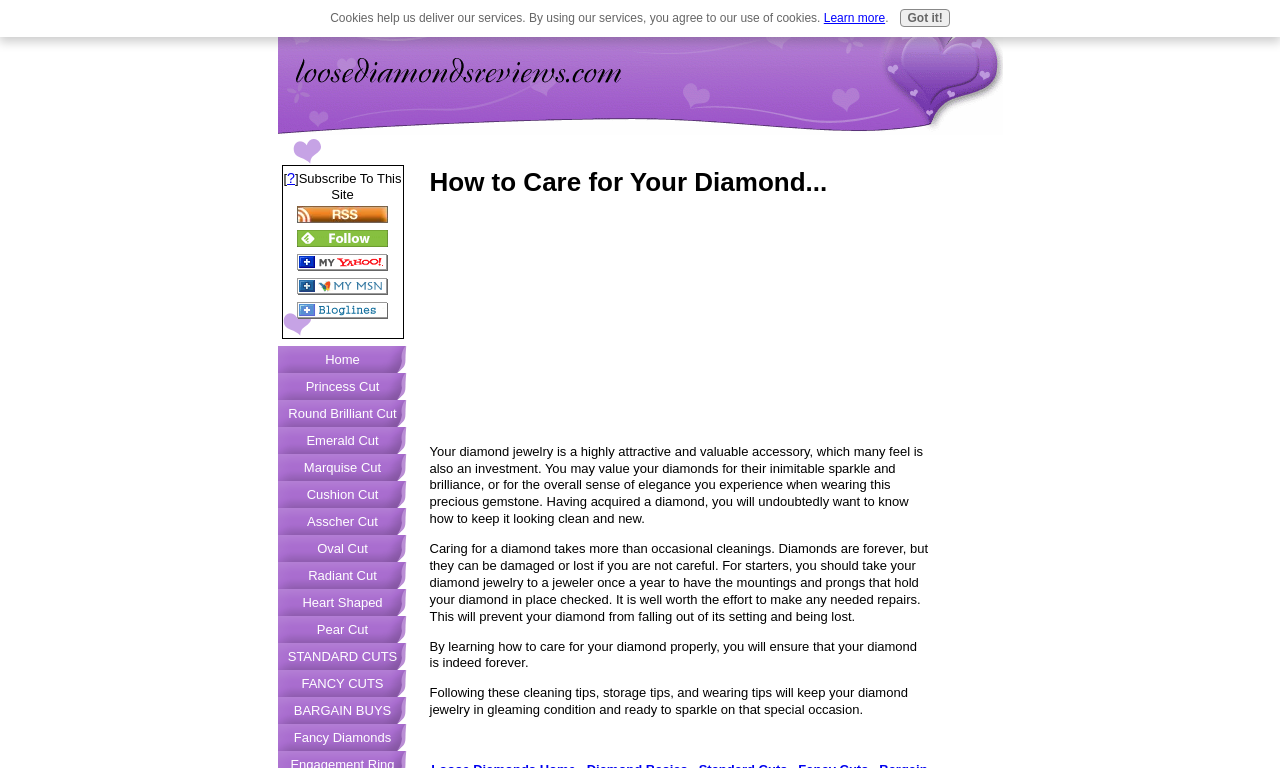Pinpoint the bounding box coordinates of the clickable area necessary to execute the following instruction: "Click the link to add to My Yahoo!". The coordinates should be given as four float numbers between 0 and 1, namely [left, top, right, bottom].

[0.232, 0.339, 0.303, 0.358]